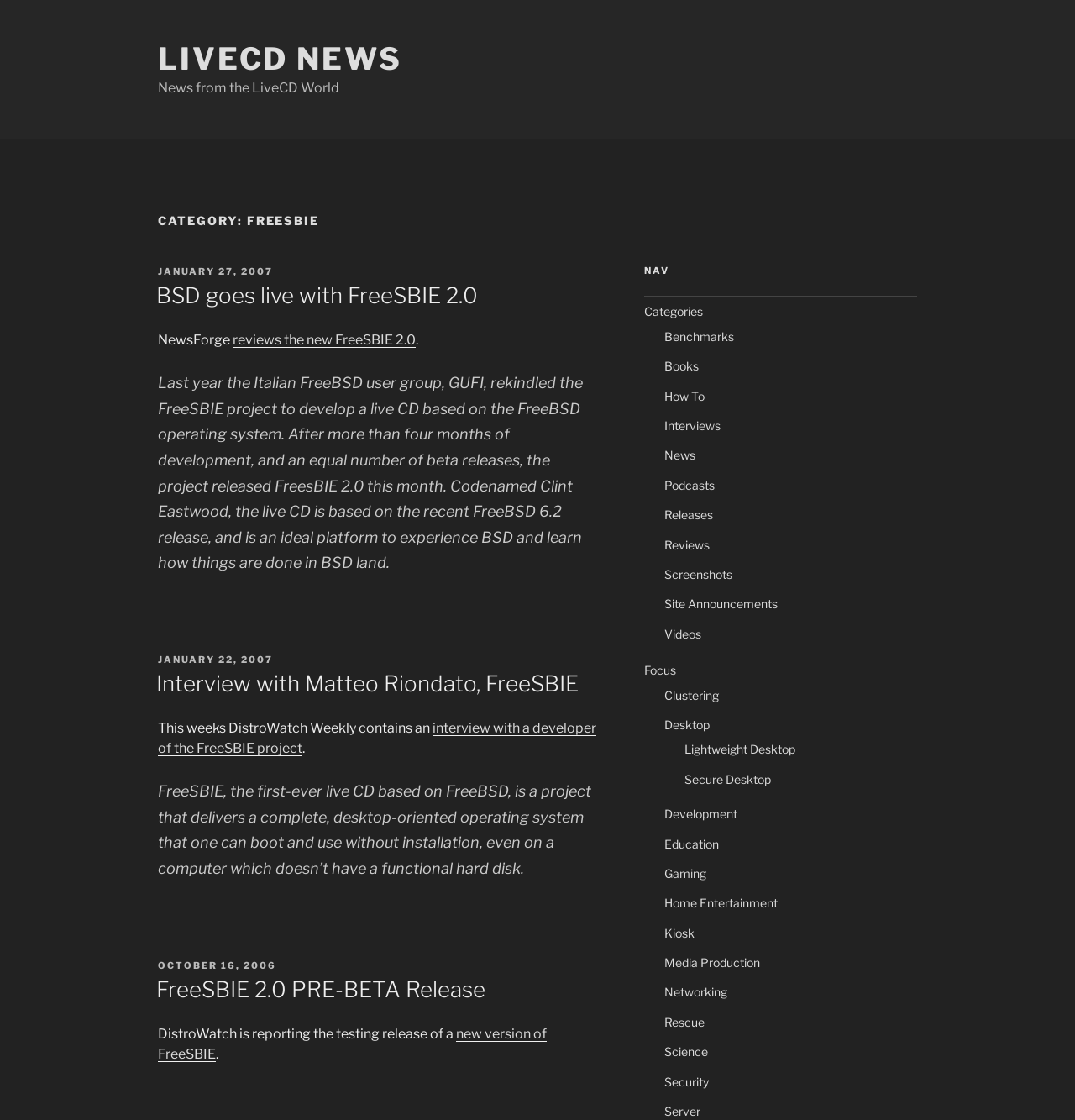Carefully examine the image and provide an in-depth answer to the question: What is the title of the first news article?

The title of the first news article can be found by looking at the heading element 'BSD goes live with FreeSBIE 2.0' which is located inside the first article element, indicating that the title of the first news article is 'BSD goes live with FreeSBIE 2.0'.